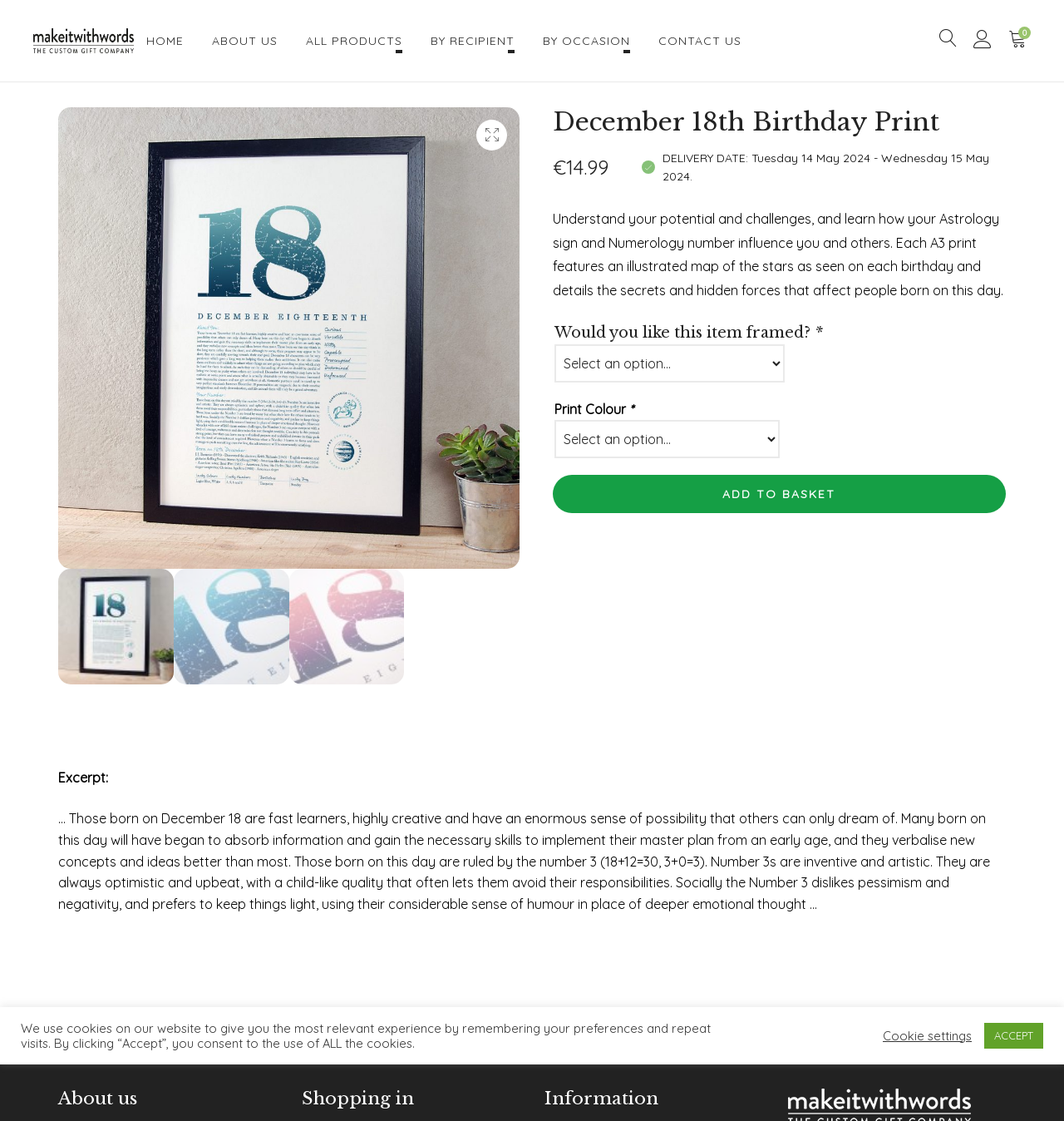Locate the bounding box coordinates of the element that should be clicked to fulfill the instruction: "Go to the home page".

[0.138, 0.022, 0.173, 0.051]